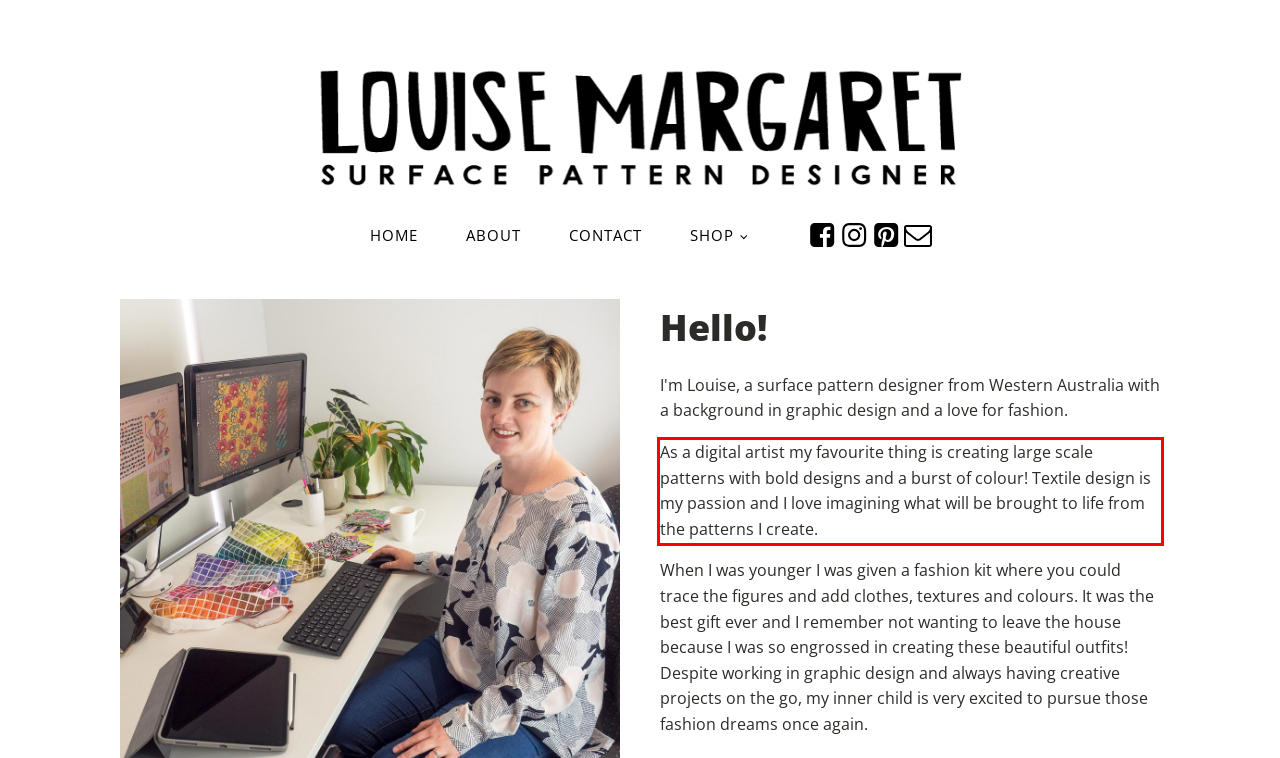Given a screenshot of a webpage with a red bounding box, please identify and retrieve the text inside the red rectangle.

As a digital artist my favourite thing is creating large scale patterns with bold designs and a burst of colour! Textile design is my passion and I love imagining what will be brought to life from the patterns I create.